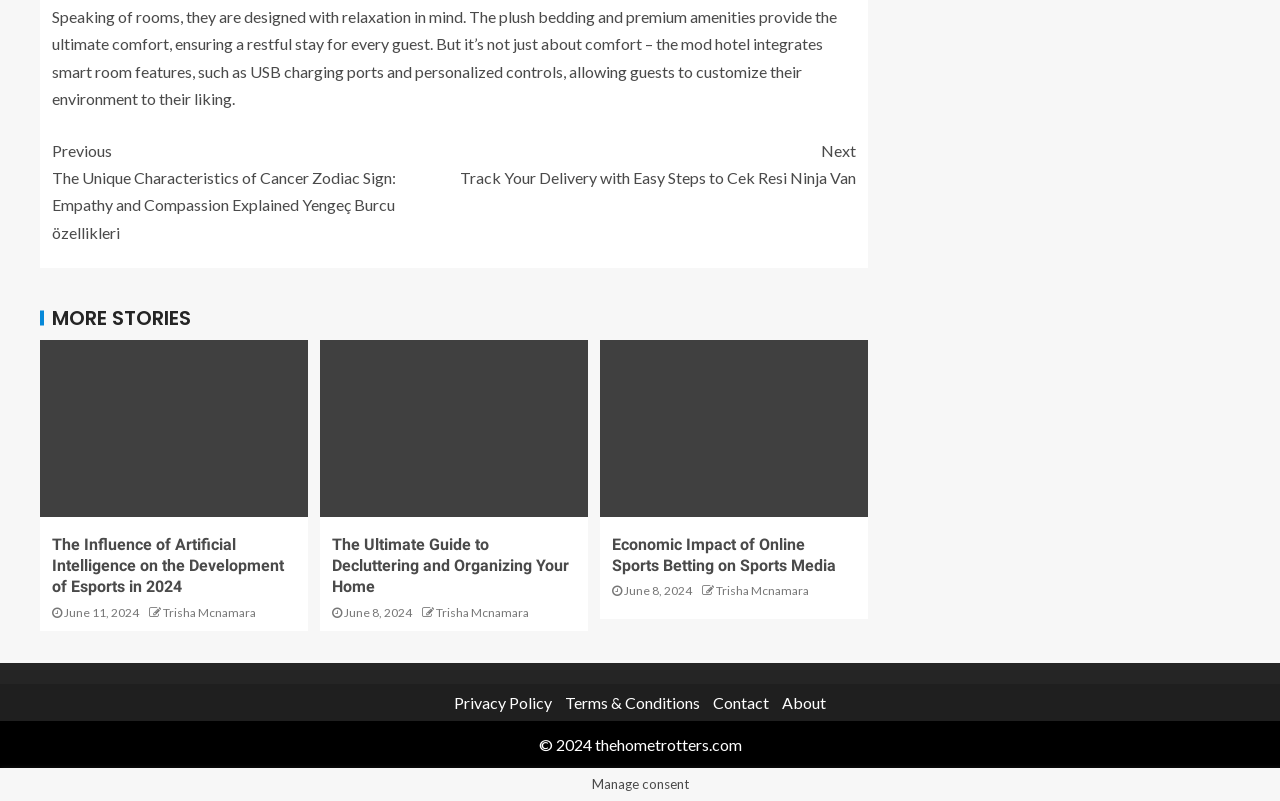Locate the bounding box coordinates of the segment that needs to be clicked to meet this instruction: "Visit 'Privacy Policy'".

[0.355, 0.865, 0.431, 0.888]